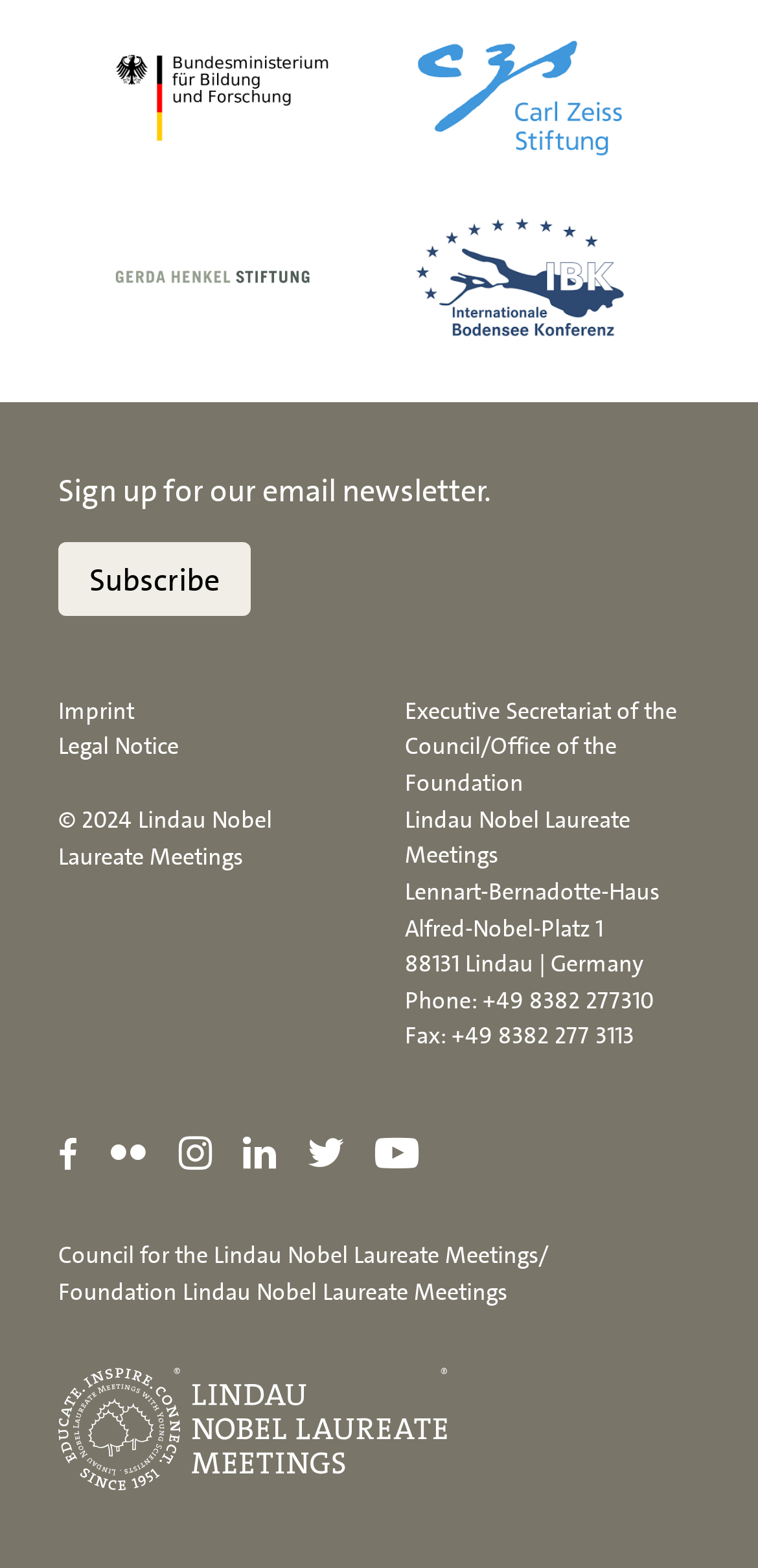What is the name of the foundation sponsored by Bundesministerium für Bildung und Forschung?
Based on the visual, give a brief answer using one word or a short phrase.

Lindau Nobel Mediatheque